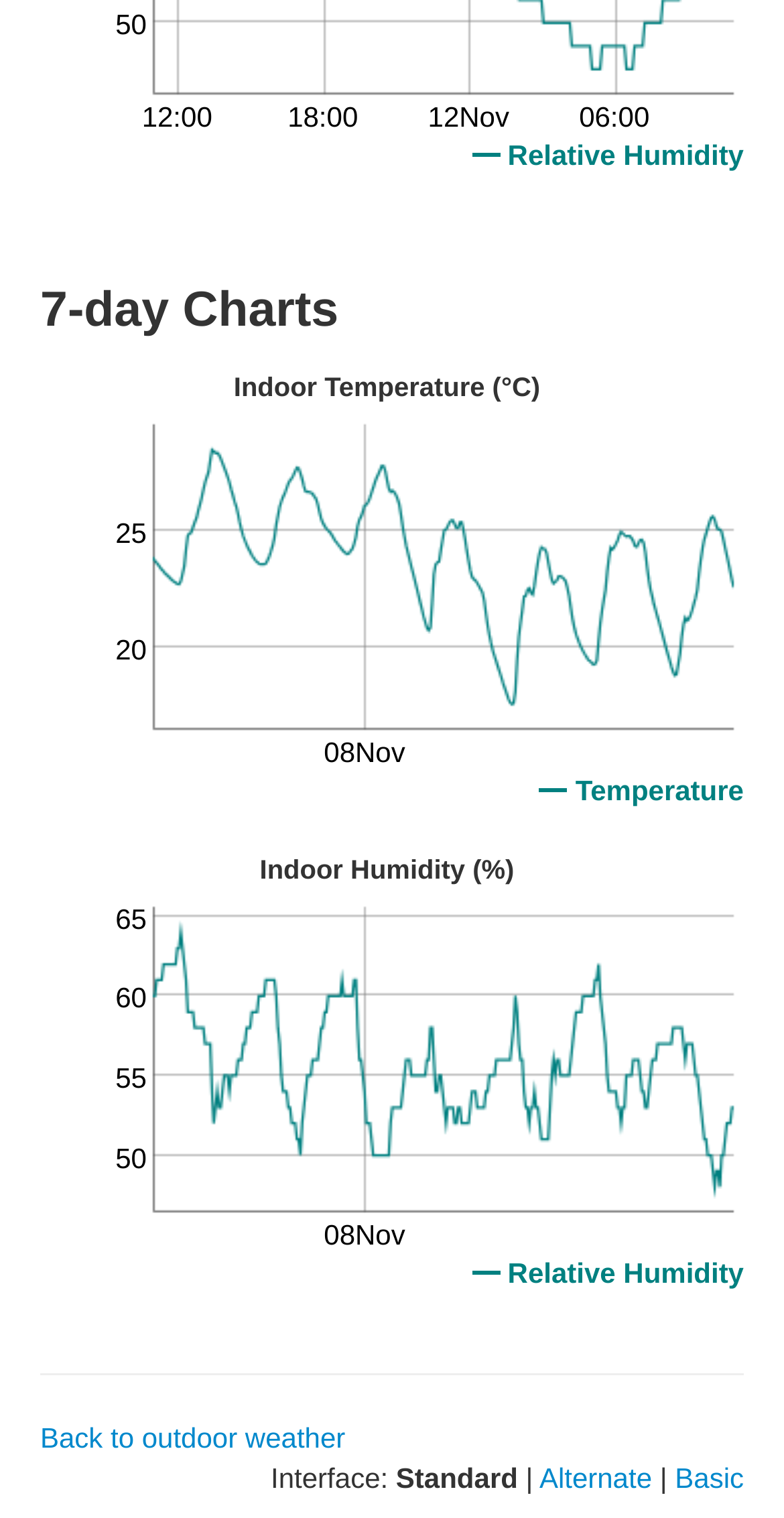Bounding box coordinates are given in the format (top-left x, top-left y, bottom-right x, bottom-right y). All values should be floating point numbers between 0 and 1. Provide the bounding box coordinate for the UI element described as: Alternate

[0.688, 0.963, 0.832, 0.984]